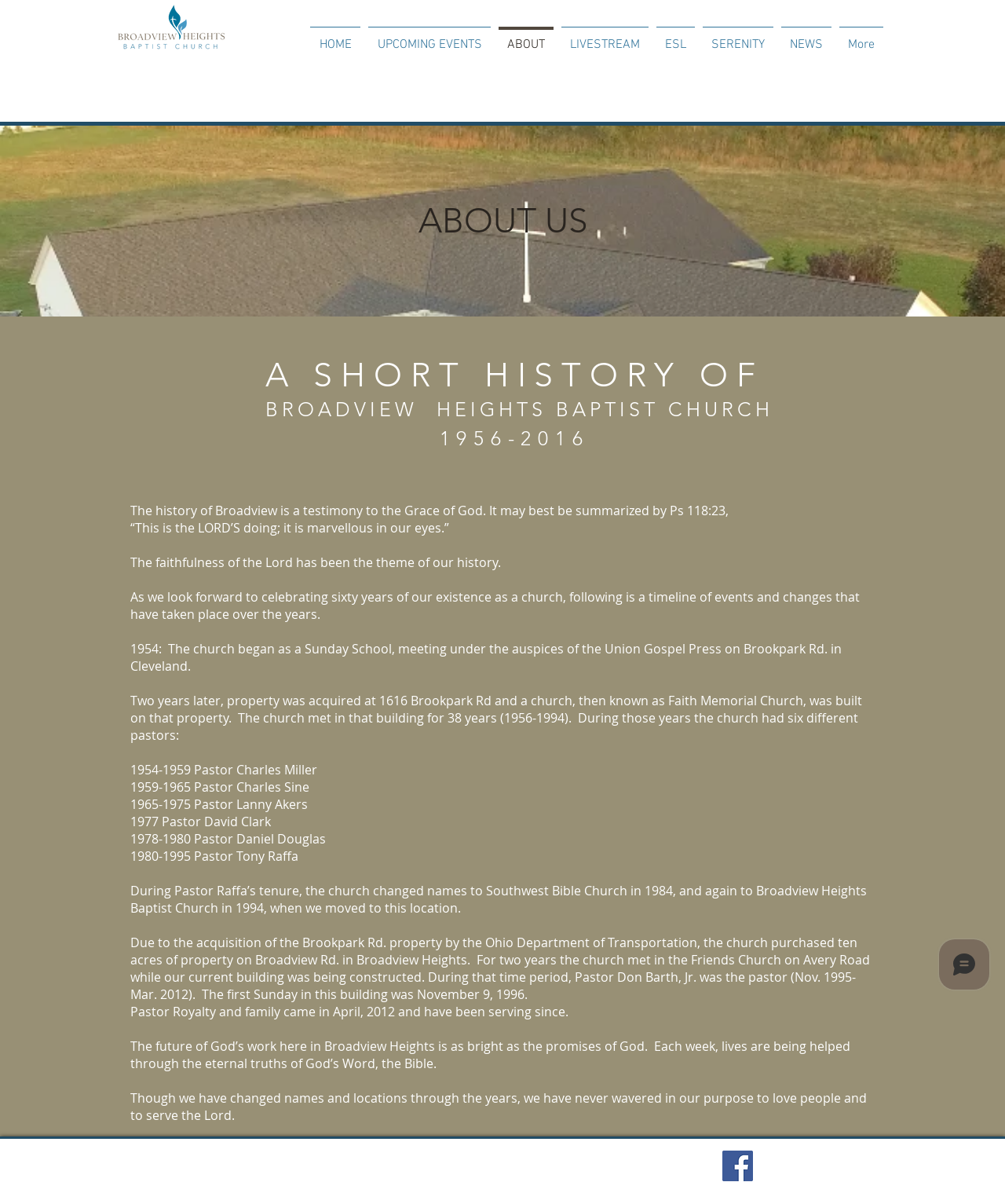Indicate the bounding box coordinates of the element that must be clicked to execute the instruction: "Click on the More link". The coordinates should be given as four float numbers between 0 and 1, i.e., [left, top, right, bottom].

[0.831, 0.022, 0.883, 0.041]